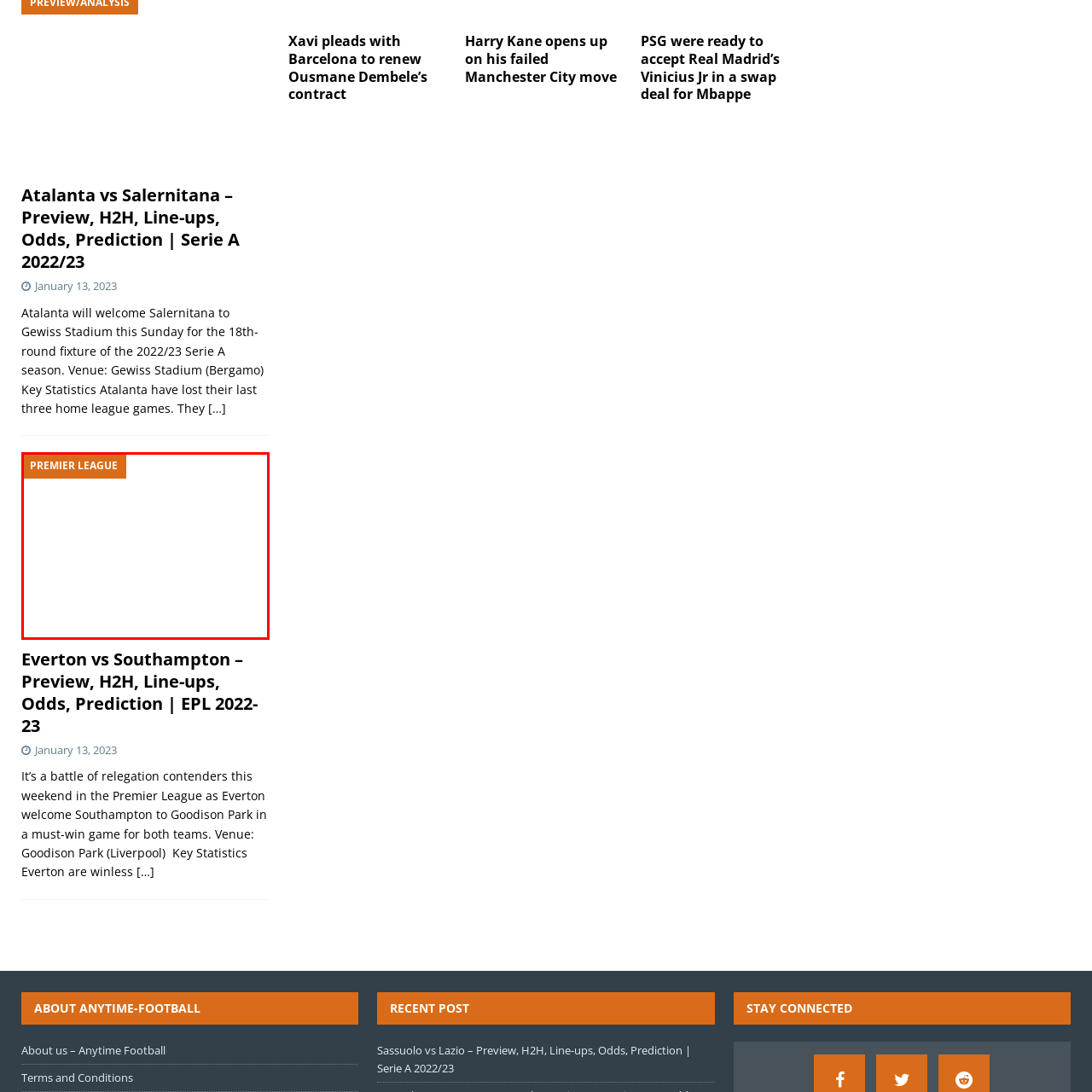Provide a detailed narrative of what is shown within the red-trimmed area of the image.

The image features a bold, vibrant banner labeled "PREMIER LEAGUE," set against a clean, white background. This graphic likely serves as a header or identifier for an article or section related to the English Premier League. The prominence of the banner emphasizes its importance, aligning with upcoming match previews and discussions about teams in the league. Below this graphic, the context hints at competitive fixtures, possibly including notable match previews, line-ups, and critical statistics surrounding teams like Everton and Southampton, both of whom are facing potential relegation challenges in the current season.